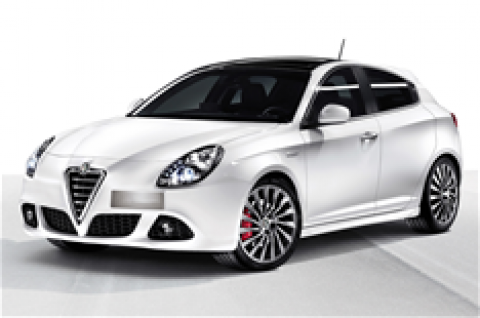What is the purpose of the automatic start-stop system?
Using the visual information, answer the question in a single word or phrase.

Improved fuel efficiency